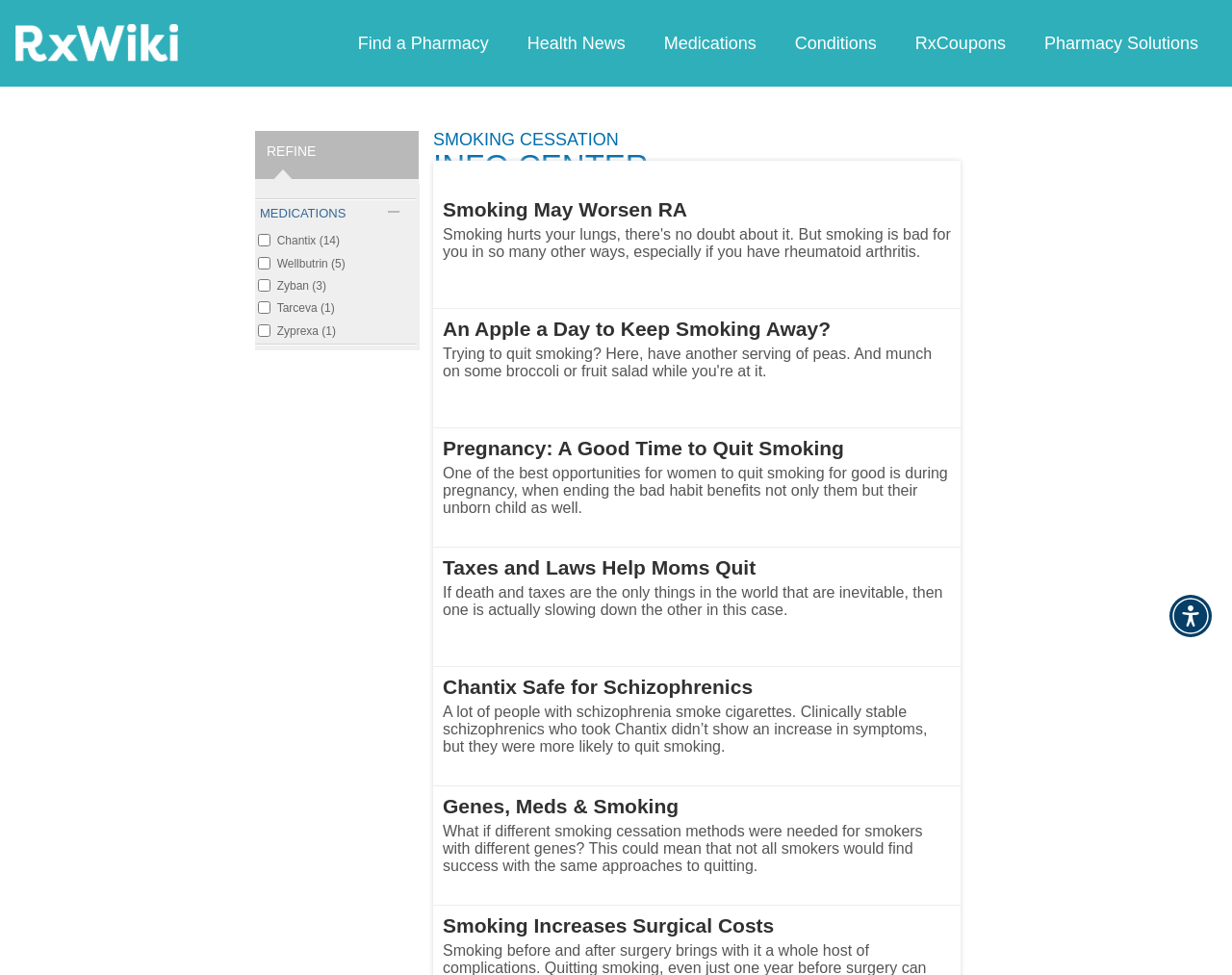Please provide a brief answer to the question using only one word or phrase: 
How many news articles are related to Chantix?

14